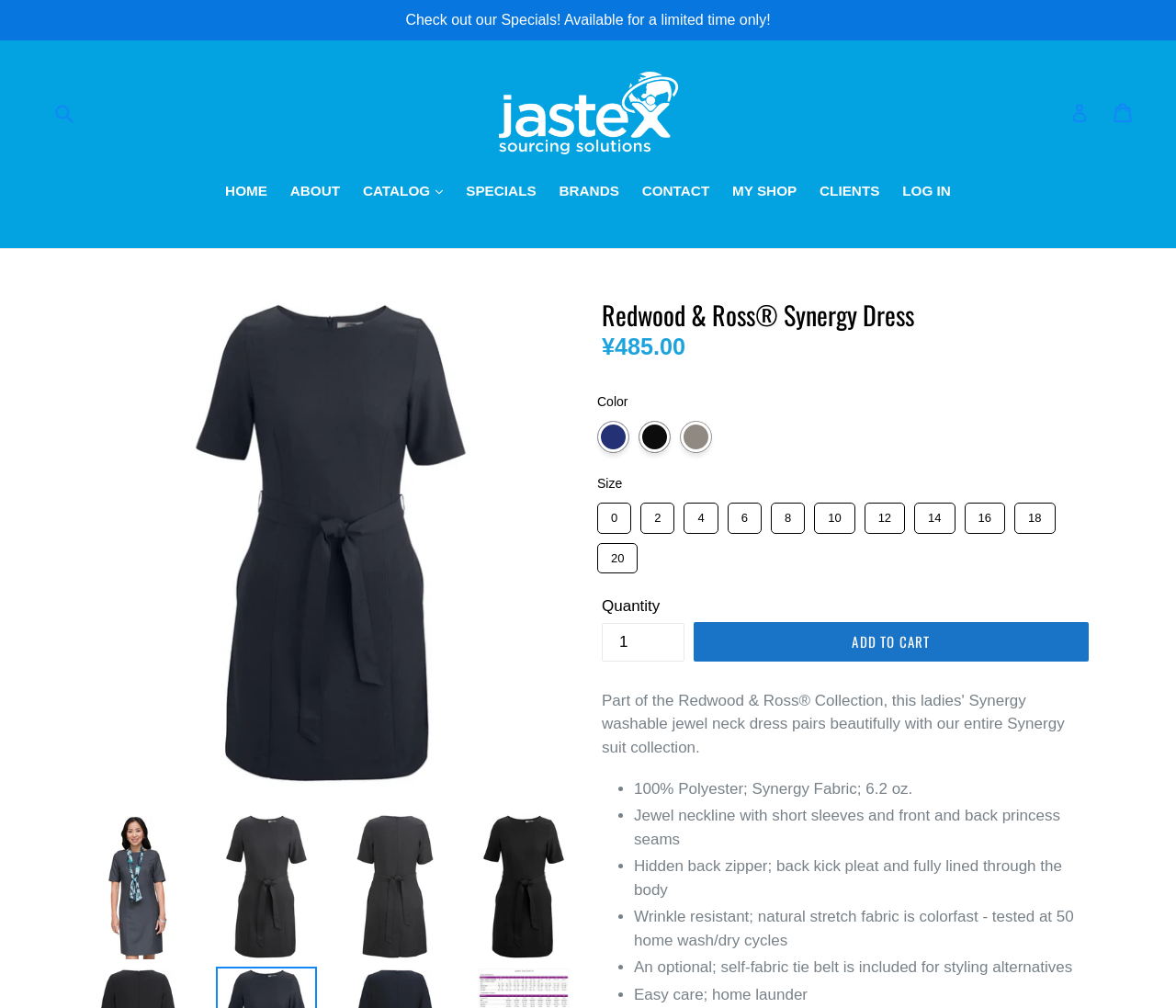Please specify the bounding box coordinates for the clickable region that will help you carry out the instruction: "View product details".

[0.074, 0.806, 0.16, 0.954]